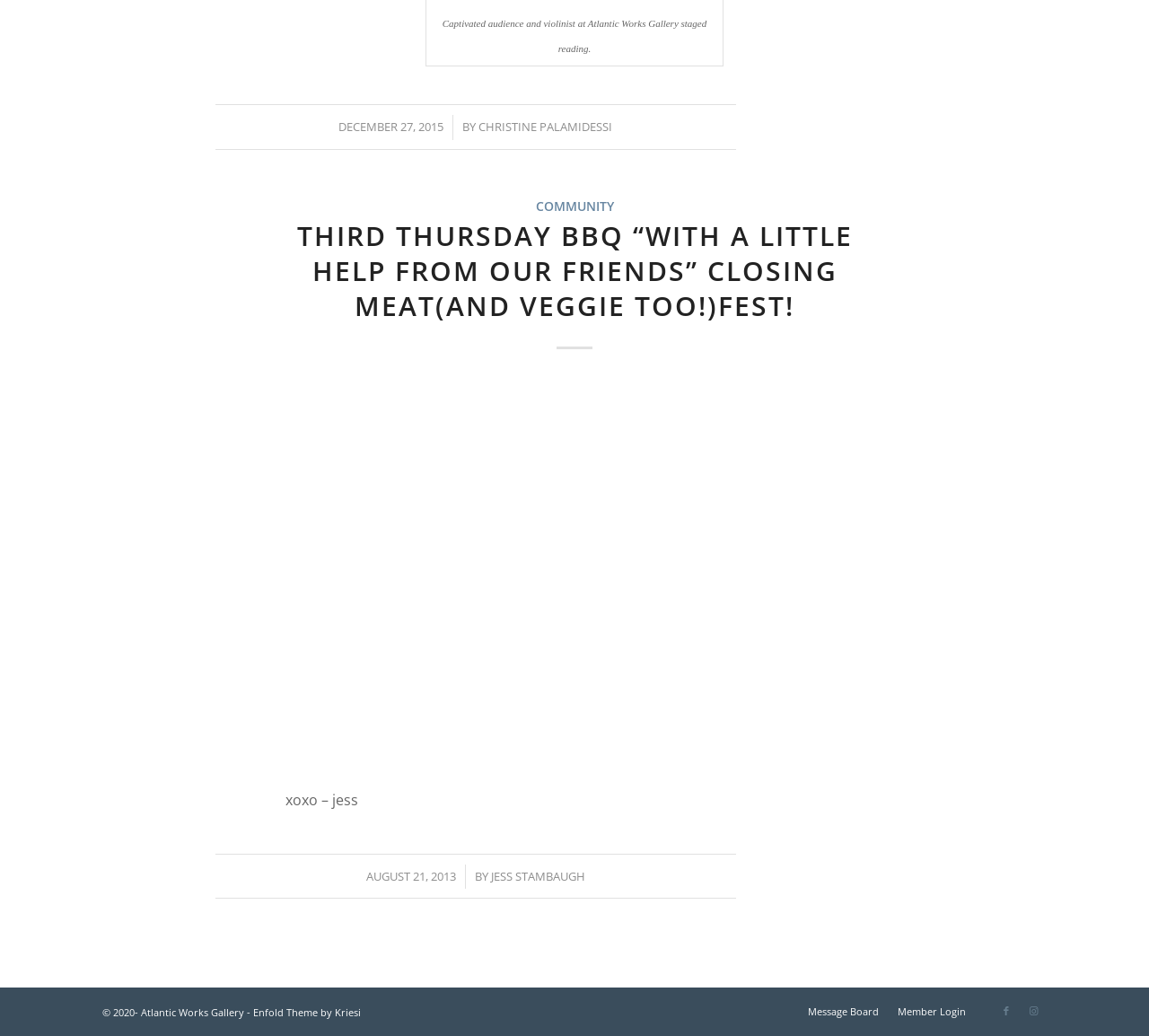Provide the bounding box coordinates of the HTML element described by the text: "Jess Stambaugh". The coordinates should be in the format [left, top, right, bottom] with values between 0 and 1.

[0.427, 0.838, 0.509, 0.853]